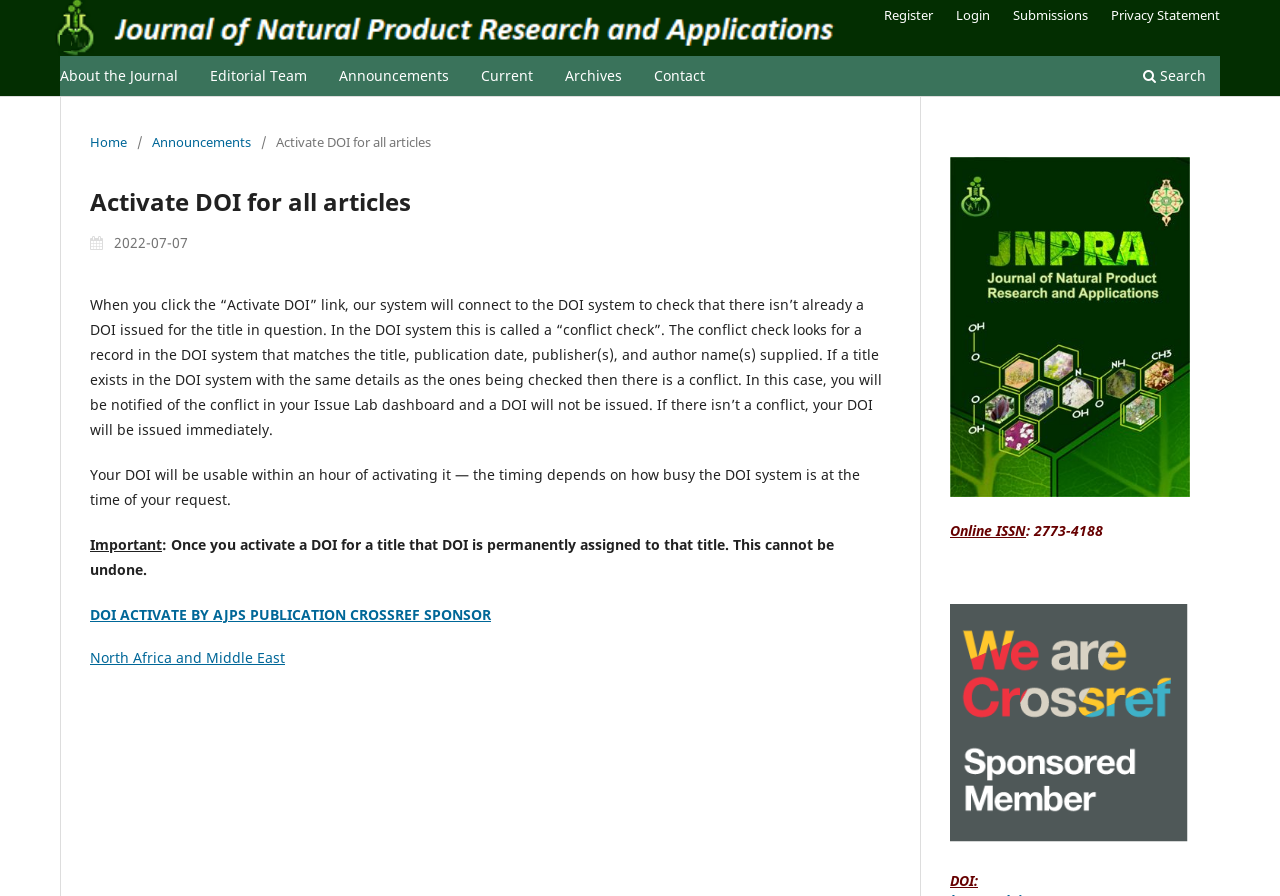Look at the image and write a detailed answer to the question: 
Can a DOI be undone once it's been activated?

The article explicitly states that once a DOI is activated, it is permanently assigned to the title and cannot be undone.